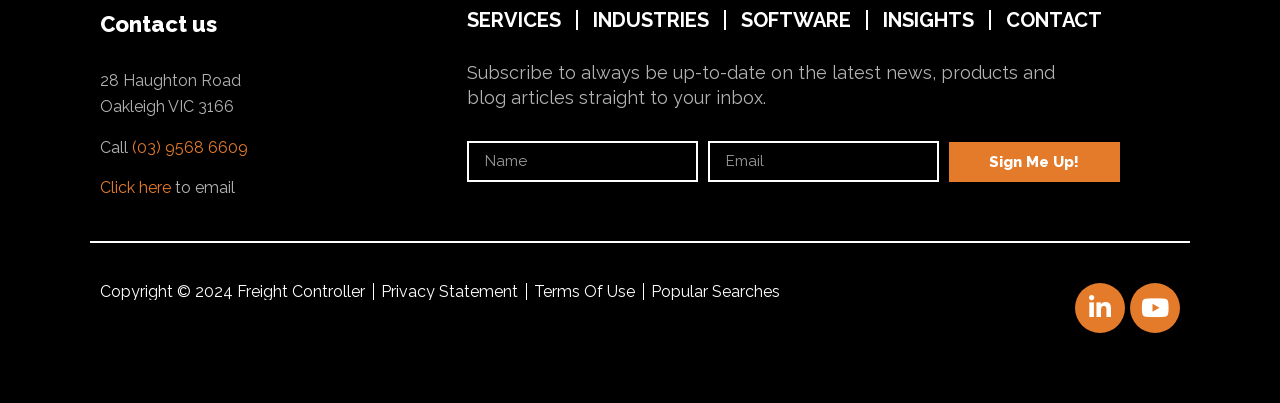Please identify the coordinates of the bounding box that should be clicked to fulfill this instruction: "Click Sign Me Up!".

[0.741, 0.352, 0.875, 0.452]